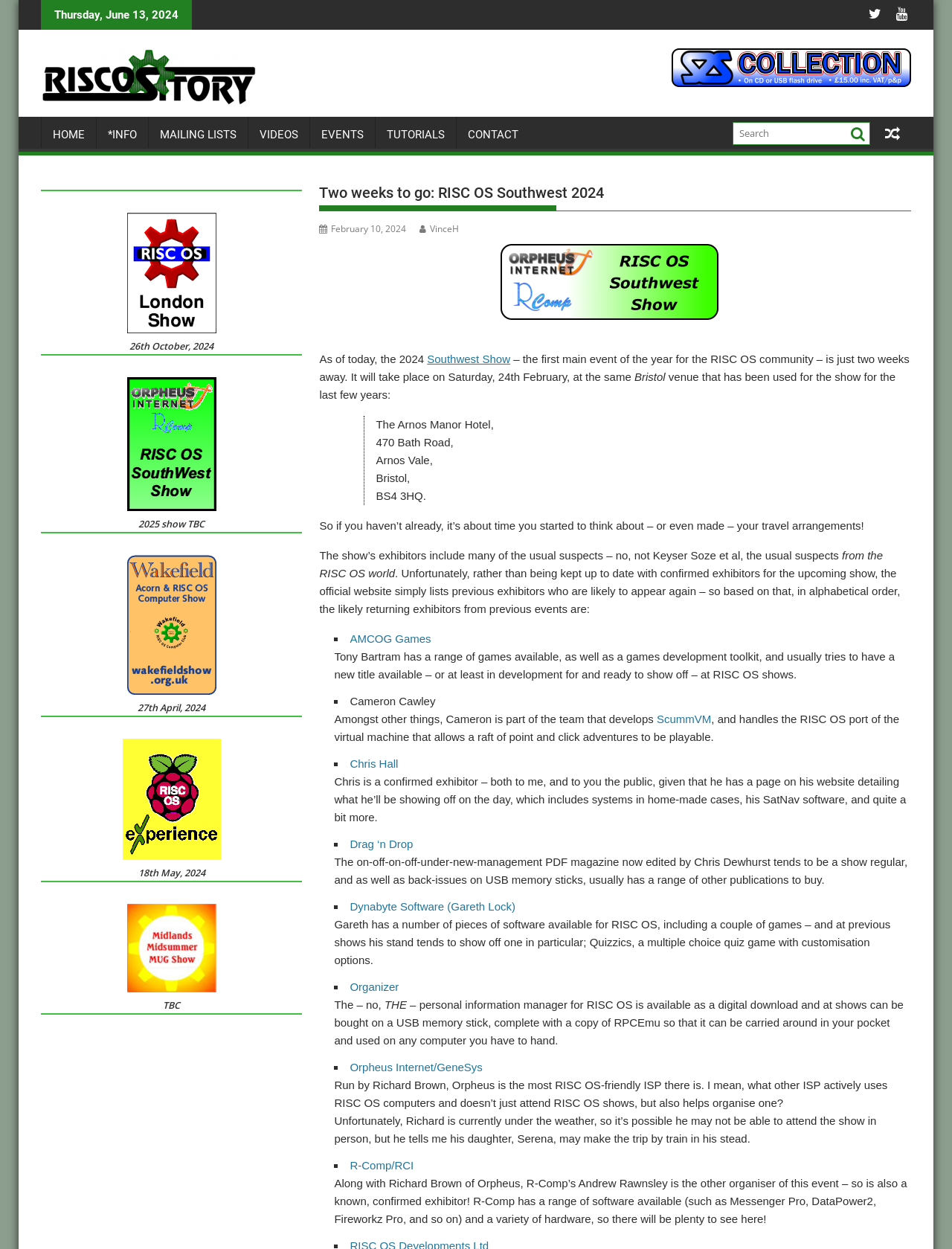Generate a comprehensive caption for the webpage you are viewing.

This webpage is about the RISC OS Southwest Show, a main event for the RISC OS community, which is taking place in two weeks. At the top of the page, there is a date "Thursday, June 13, 2024" and three social media links. Below that, there is a navigation menu with links to "HOME", "INFO", "MAILING LISTS", "VIDEOS", "EVENTS", "TUTORIALS", and "CONTACT". 

On the left side, there is a search bar with a search button. Below the navigation menu, there is a header section with the title "Two weeks to go: RISC OS Southwest 2024" and a link to the author "VinceH" with a timestamp "February 10, 2024". 

The main content of the page is divided into two sections. The first section is about the upcoming show, which will take place on Saturday, 24th February, at the Arnos Manor Hotel in Bristol. The show's exhibitors include many familiar faces from the RISC OS world, such as AMCOG Games, Cameron Cawley, Chris Hall, Drag ‘n Drop, Dynabyte Software, Organizer, Orpheus Internet/GeneSys, and R-Comp/RCI. 

The second section is a list of upcoming RISC OS events, including the London Show, RISC OS Southwest Show, Wakefield Show, and Dutch RISC OS eXperience, with their respective dates and images.